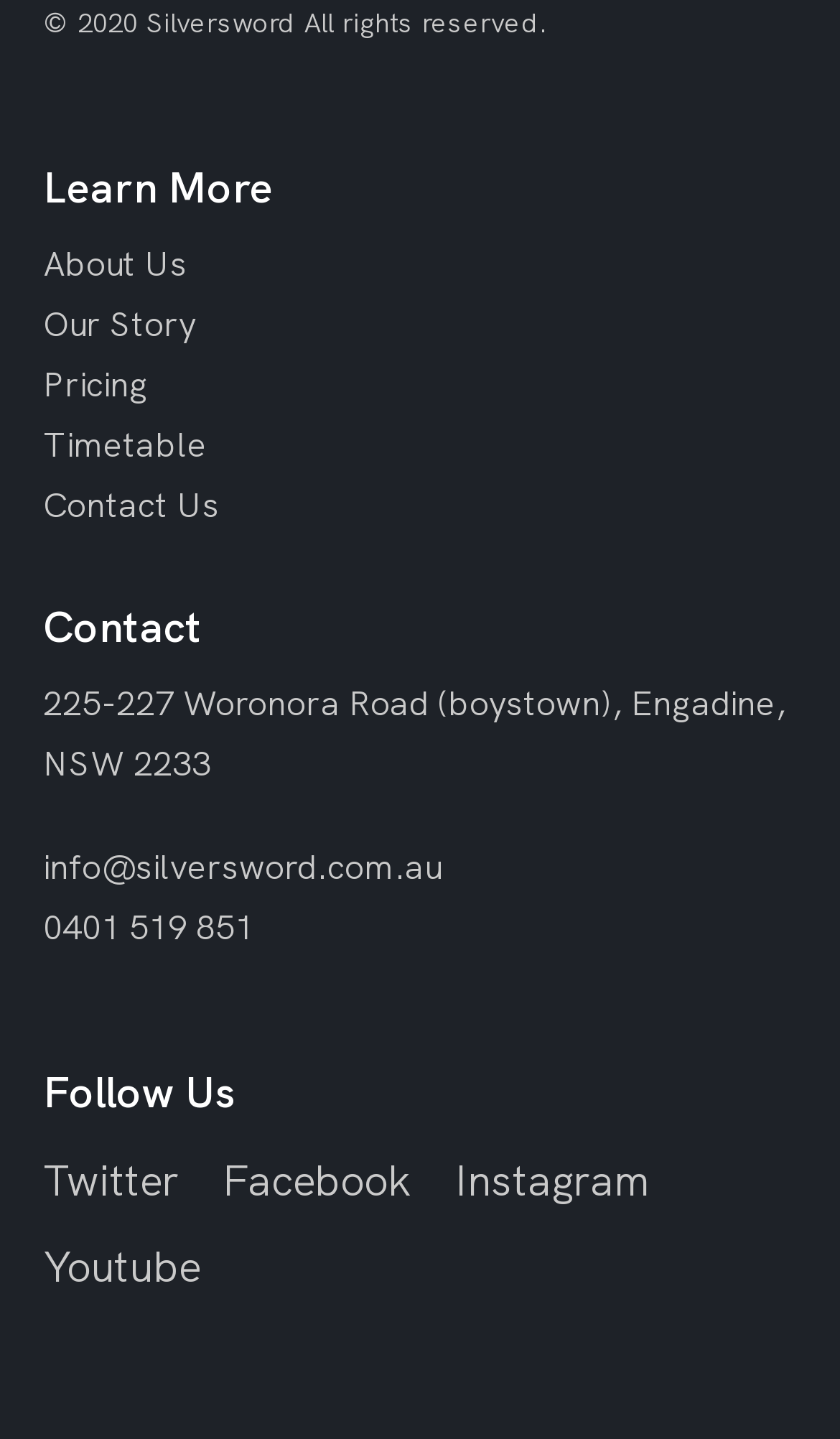Identify the bounding box of the UI element described as follows: "Pricing". Provide the coordinates as four float numbers in the range of 0 to 1 [left, top, right, bottom].

[0.051, 0.251, 0.177, 0.281]